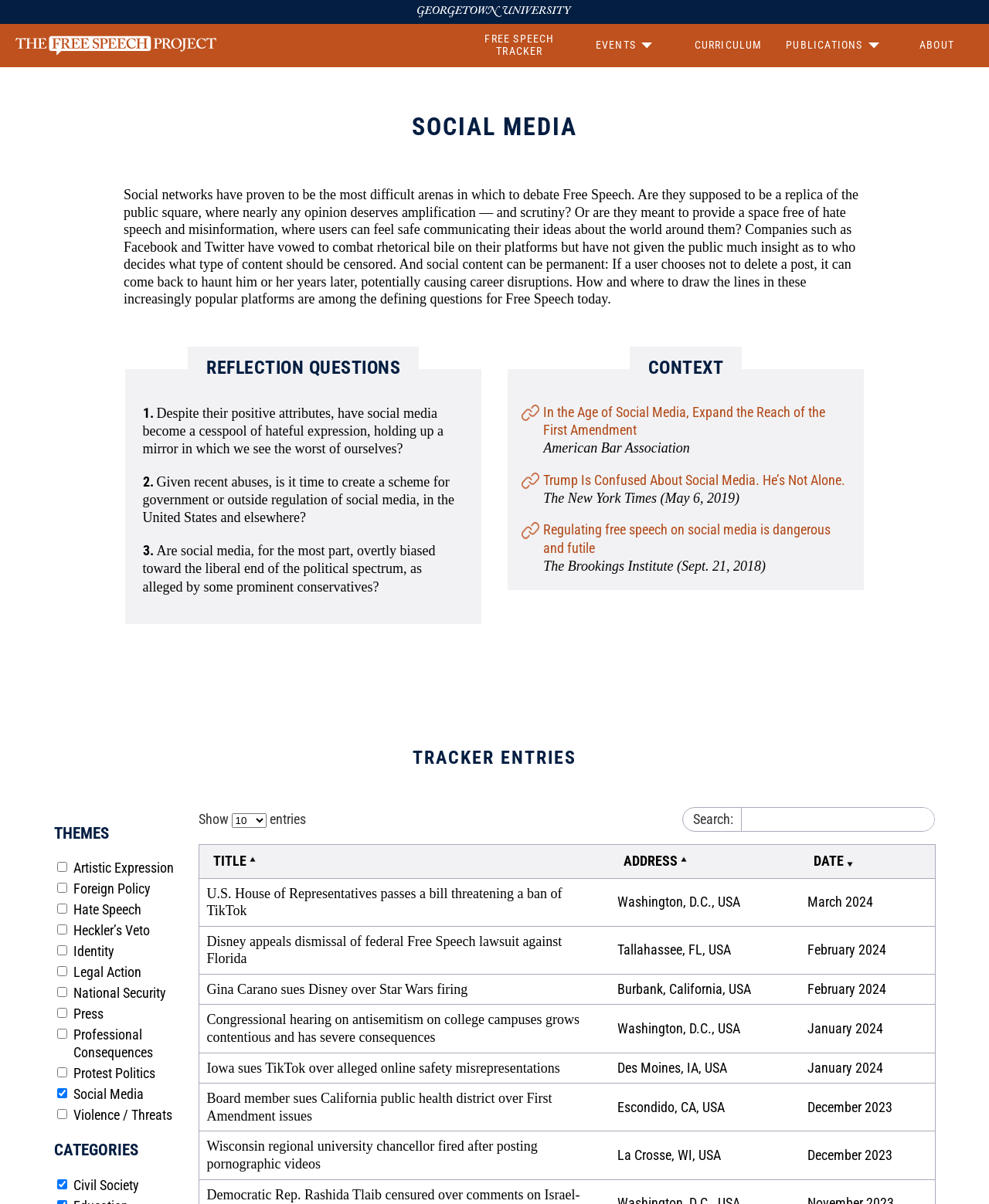Show the bounding box coordinates of the region that should be clicked to follow the instruction: "Click on Inspecting For Dust."

None